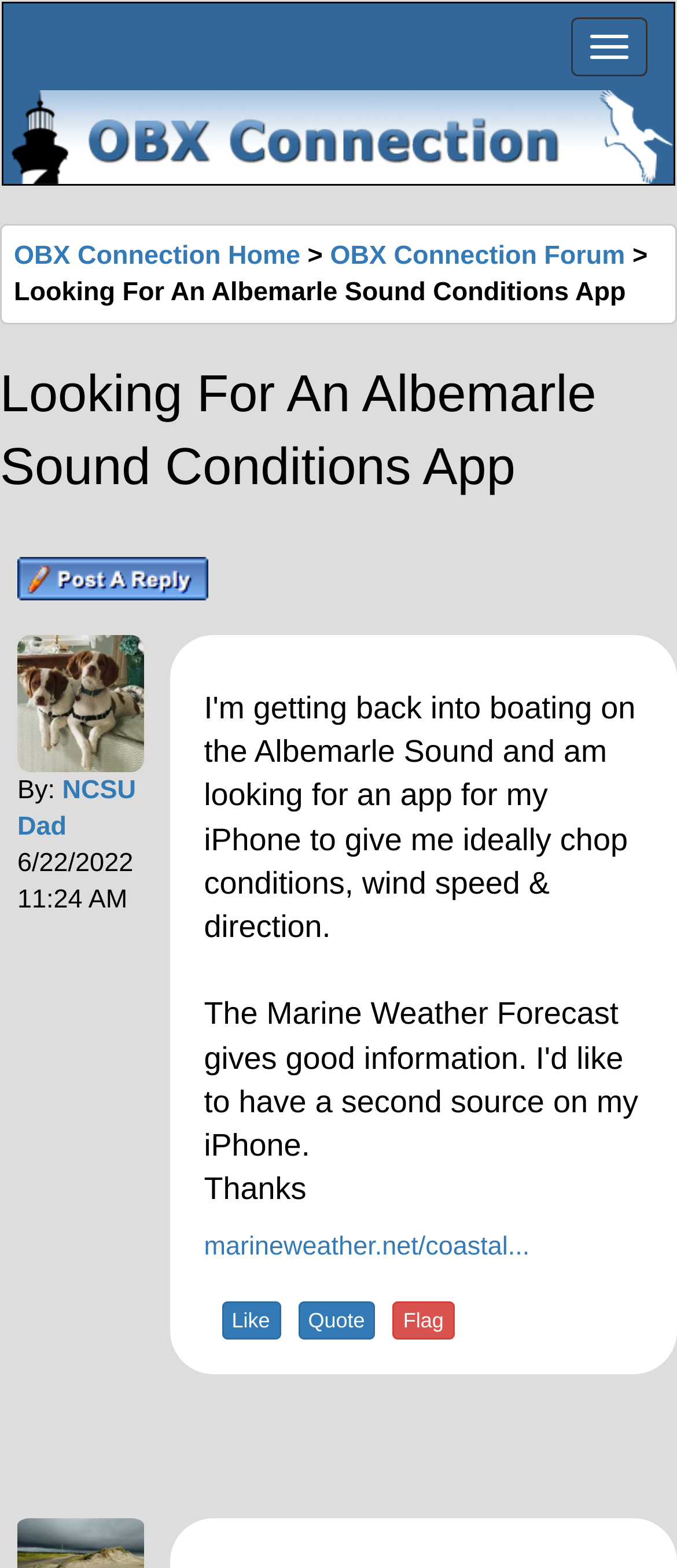What is the URL linked by the text 'marineweather.net/coastal...'?
Observe the image and answer the question with a one-word or short phrase response.

marineweather.net/coastal...